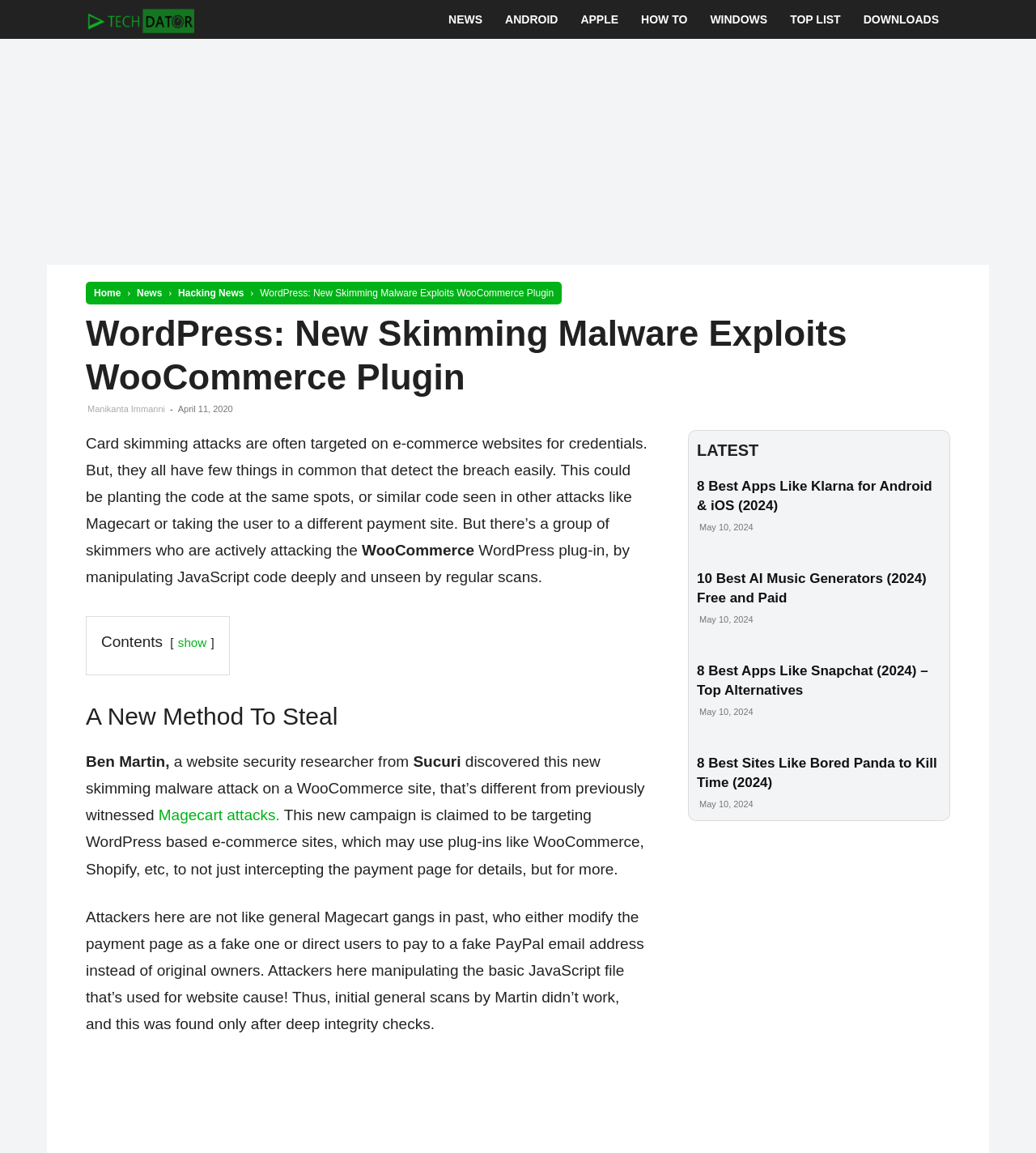Who discovered the new skimming malware attack?
Using the image, provide a detailed and thorough answer to the question.

According to the webpage, Ben Martin, a website security researcher from Sucuri, discovered this new skimming malware attack on a WooCommerce site.